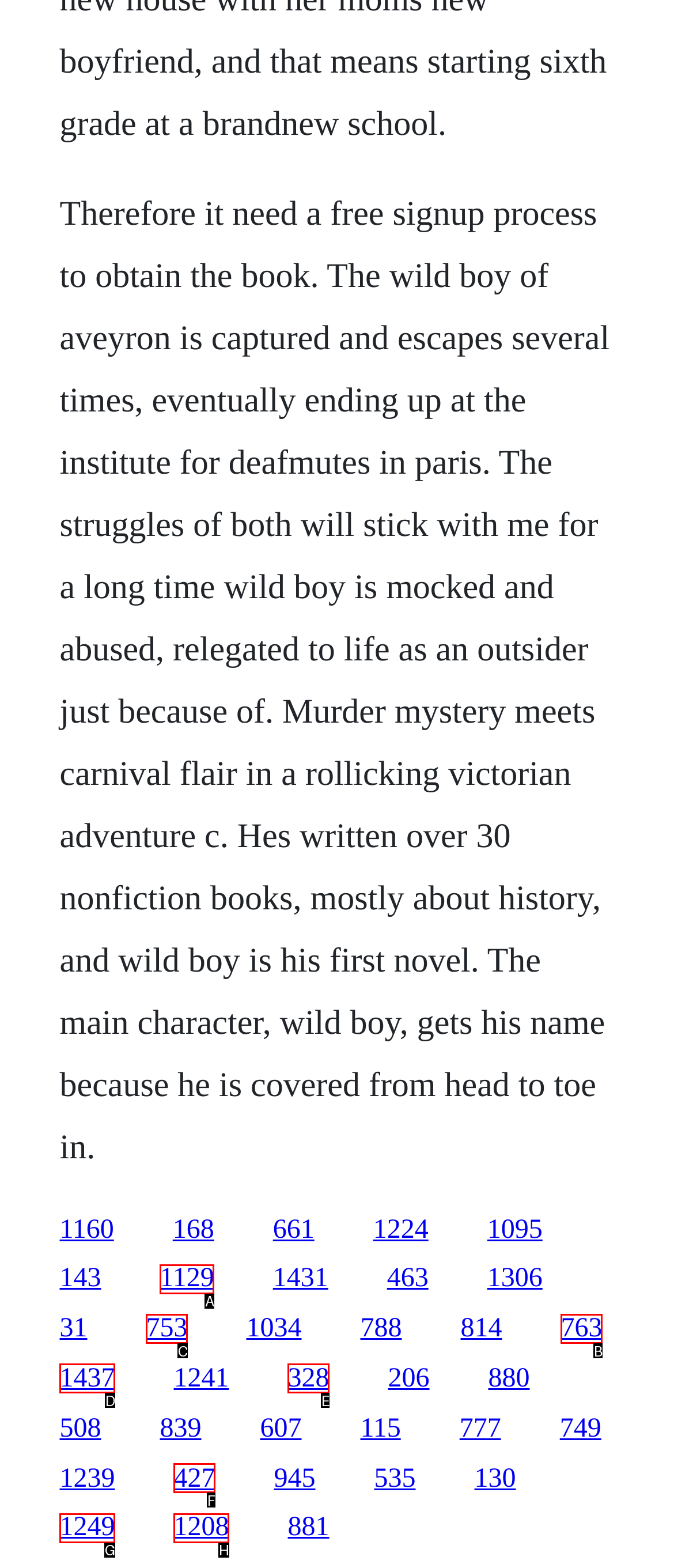Given the task: Explore related books, indicate which boxed UI element should be clicked. Provide your answer using the letter associated with the correct choice.

B